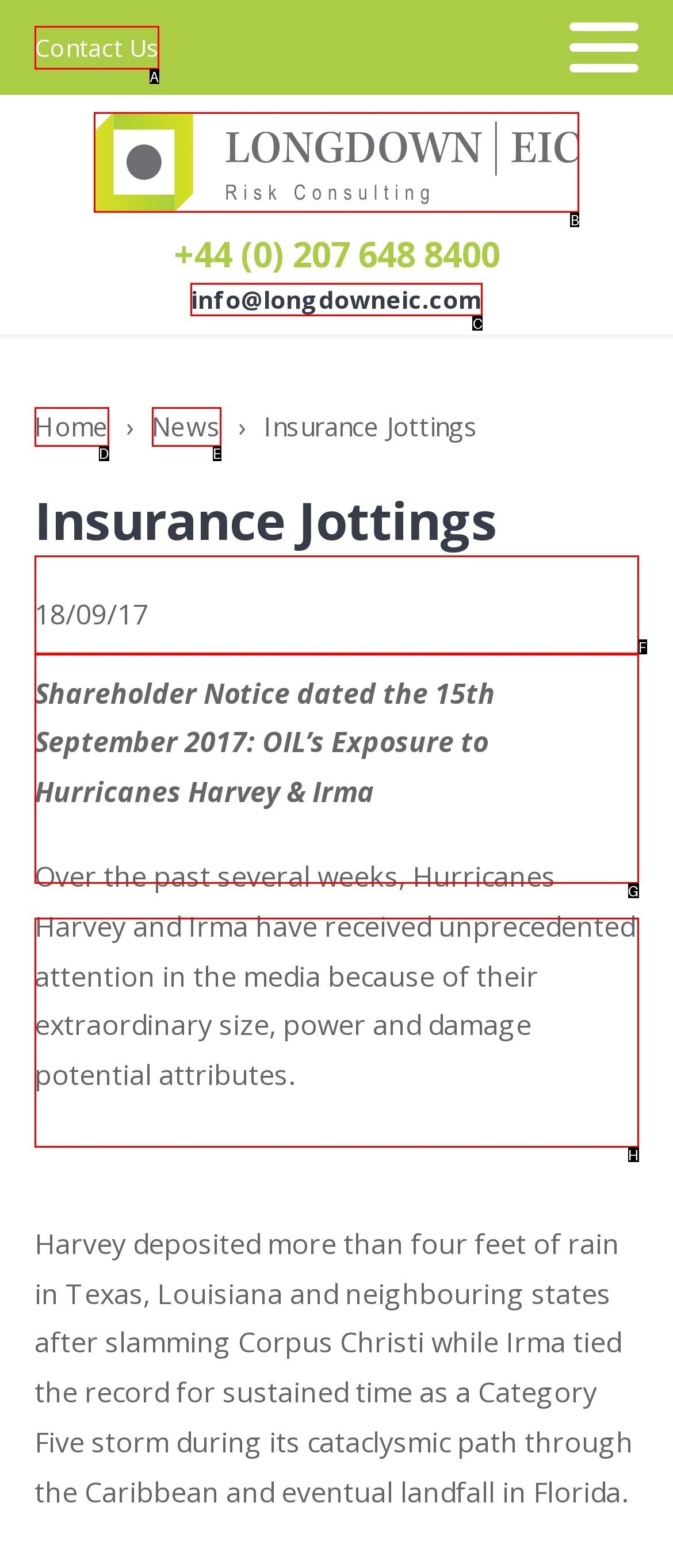Find the option that fits the given description: Contact Us
Answer with the letter representing the correct choice directly.

A